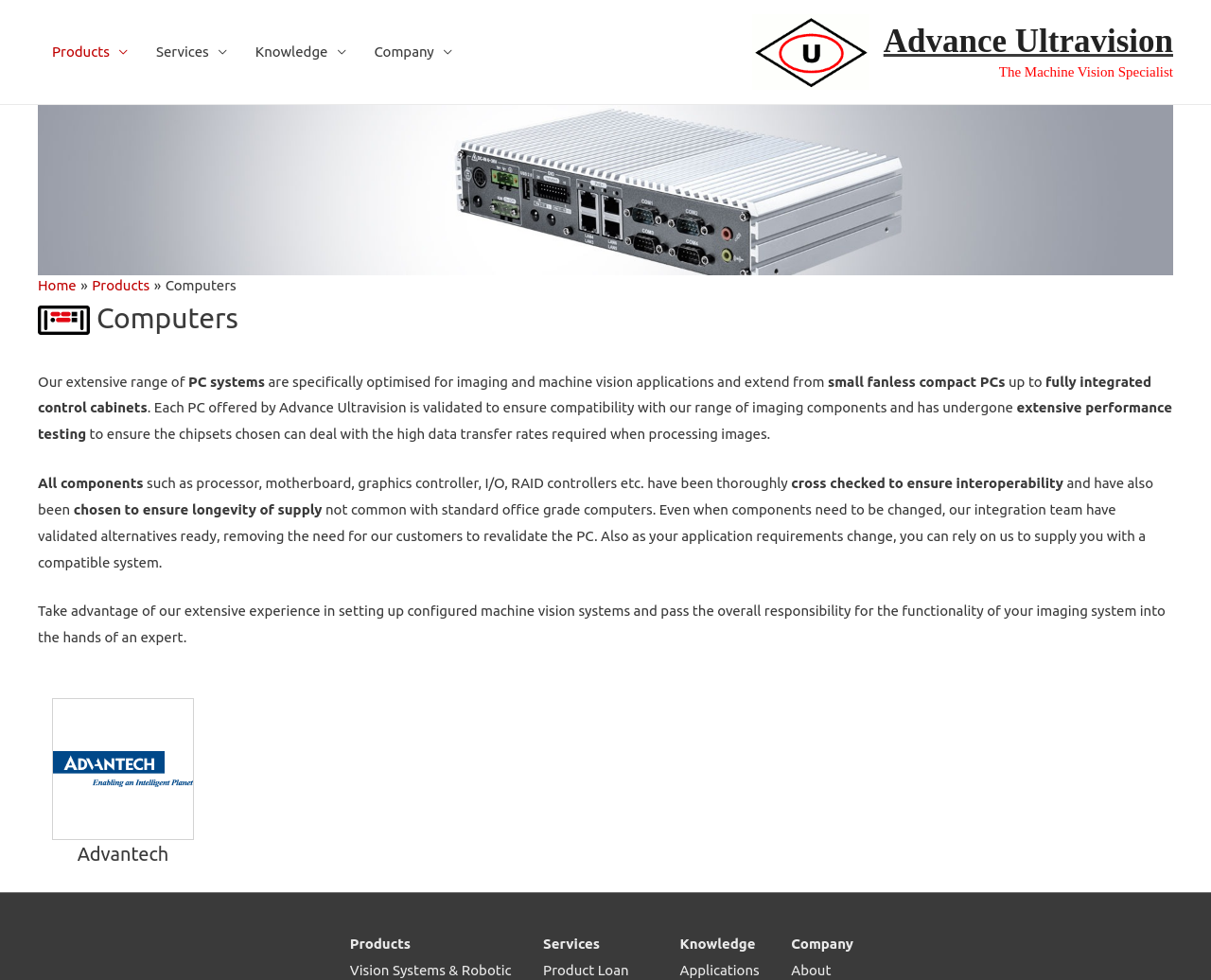What type of systems are specifically optimized for?
Based on the image, give a one-word or short phrase answer.

imaging and machine vision applications